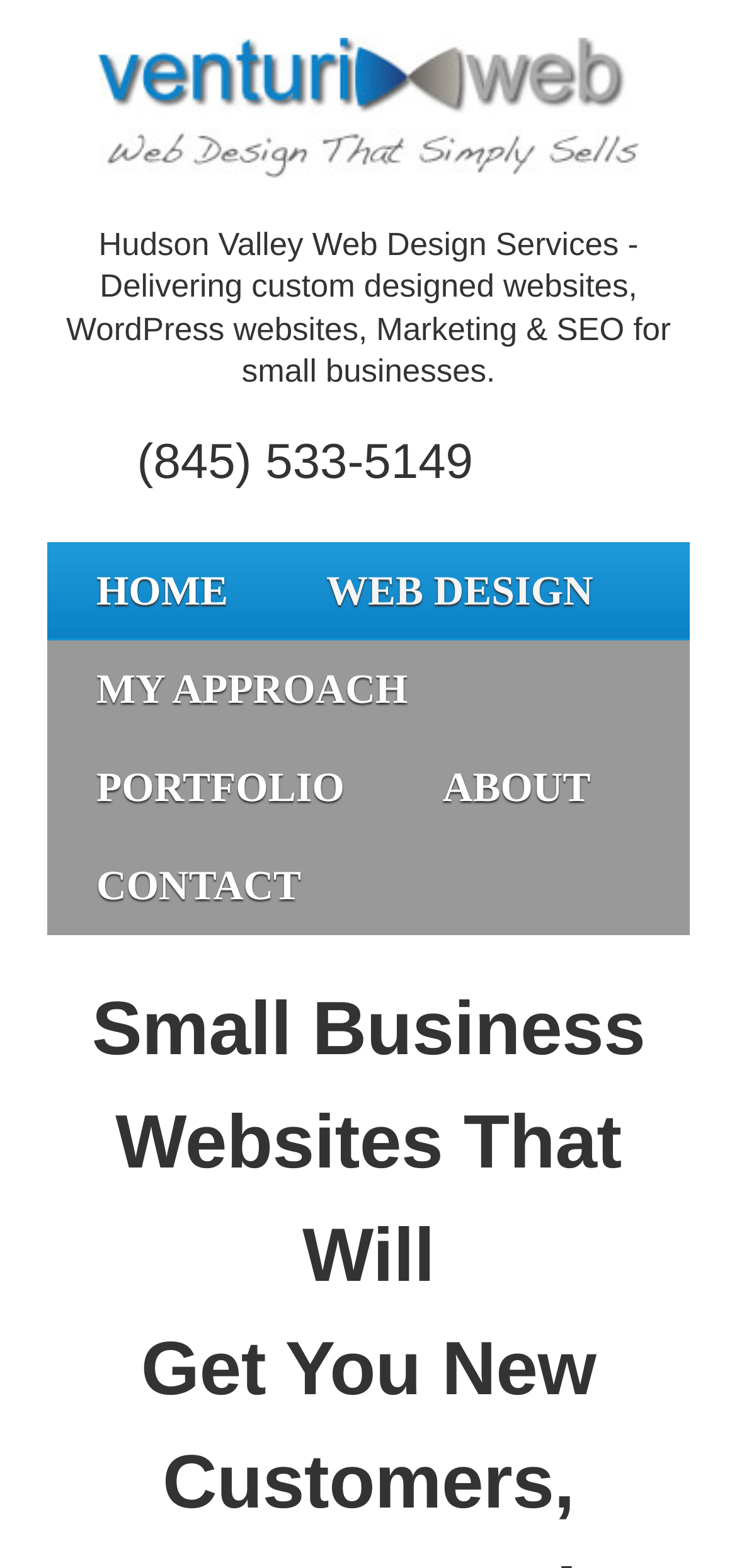Give a detailed account of the webpage, highlighting key information.

The webpage is about Venturi Web Design, a company offering web design services to small businesses in the Hudson Valley, NY area. At the top of the page, there is a logo image and a link, likely the company's name or a navigation link. Below this, there is a brief description of the company's services, stating that they deliver custom-designed websites, WordPress websites, marketing, and SEO for small businesses.

To the right of this description, there is a phone number, (845) 533-5149, which is likely a contact number for the company. Below these elements, there is a navigation menu consisting of five links: HOME, WEB DESIGN, MY APPROACH, PORTFOLIO, and CONTACT. These links are arranged horizontally, with HOME on the left and CONTACT on the right. The links are evenly spaced, with WEB DESIGN taking up the most space.